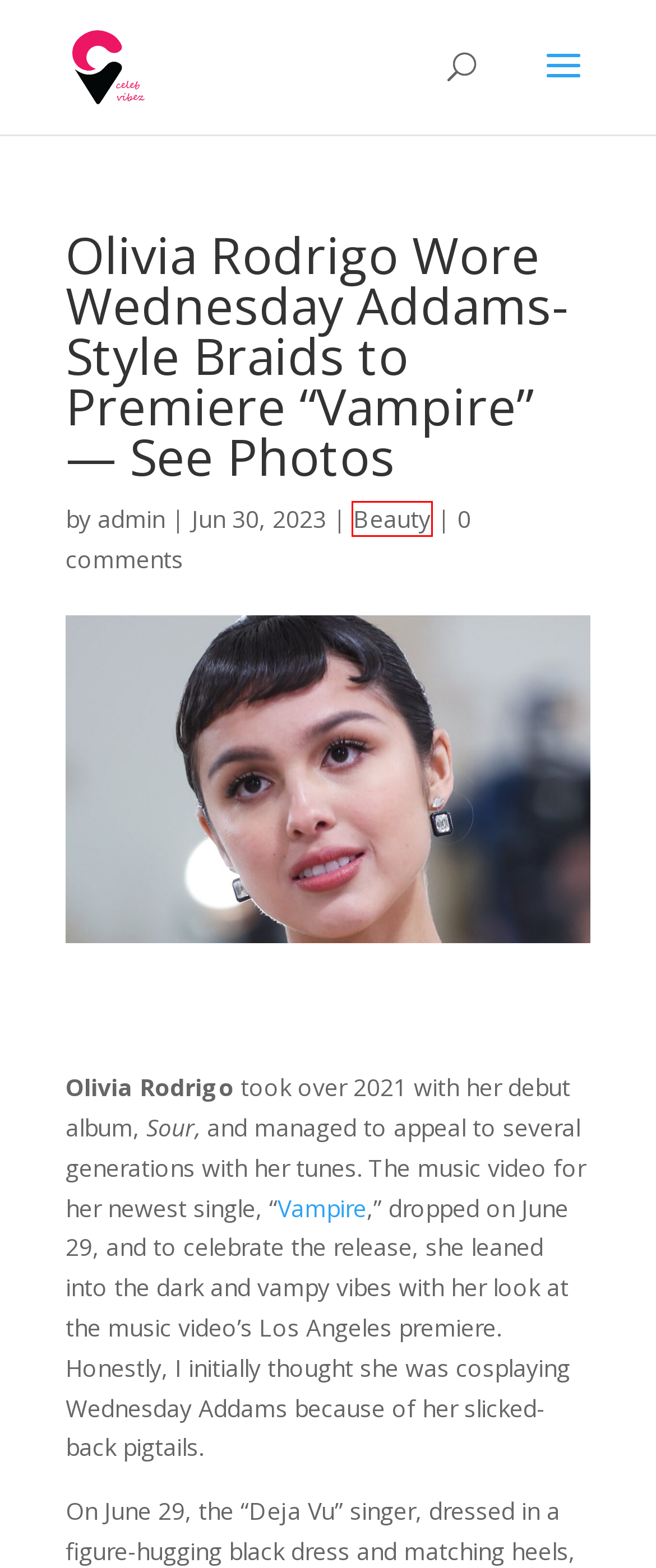Look at the given screenshot of a webpage with a red rectangle bounding box around a UI element. Pick the description that best matches the new webpage after clicking the element highlighted. The descriptions are:
A. admin | celebvibez
B. Cheerleading in Popular Culture: Movies, TV Shows, and Beyond | celebvibez
C. celebvibez | news
D. Olivia Rodrigo Wore Wednesday Addams-Style Braids to Premiere "Vampire" — See Photos  | Allure
E. Beginner’s Guide to Esports – Everything You Should Know | celebvibez
F. Beauty | celebvibez
G. Interviews with Digital Marketing Professionals: Key Industry Learnings 2024 | celebvibez
H. 16 Best Red Lipsticks in 2024 That Allure Editors Love | Allure

F